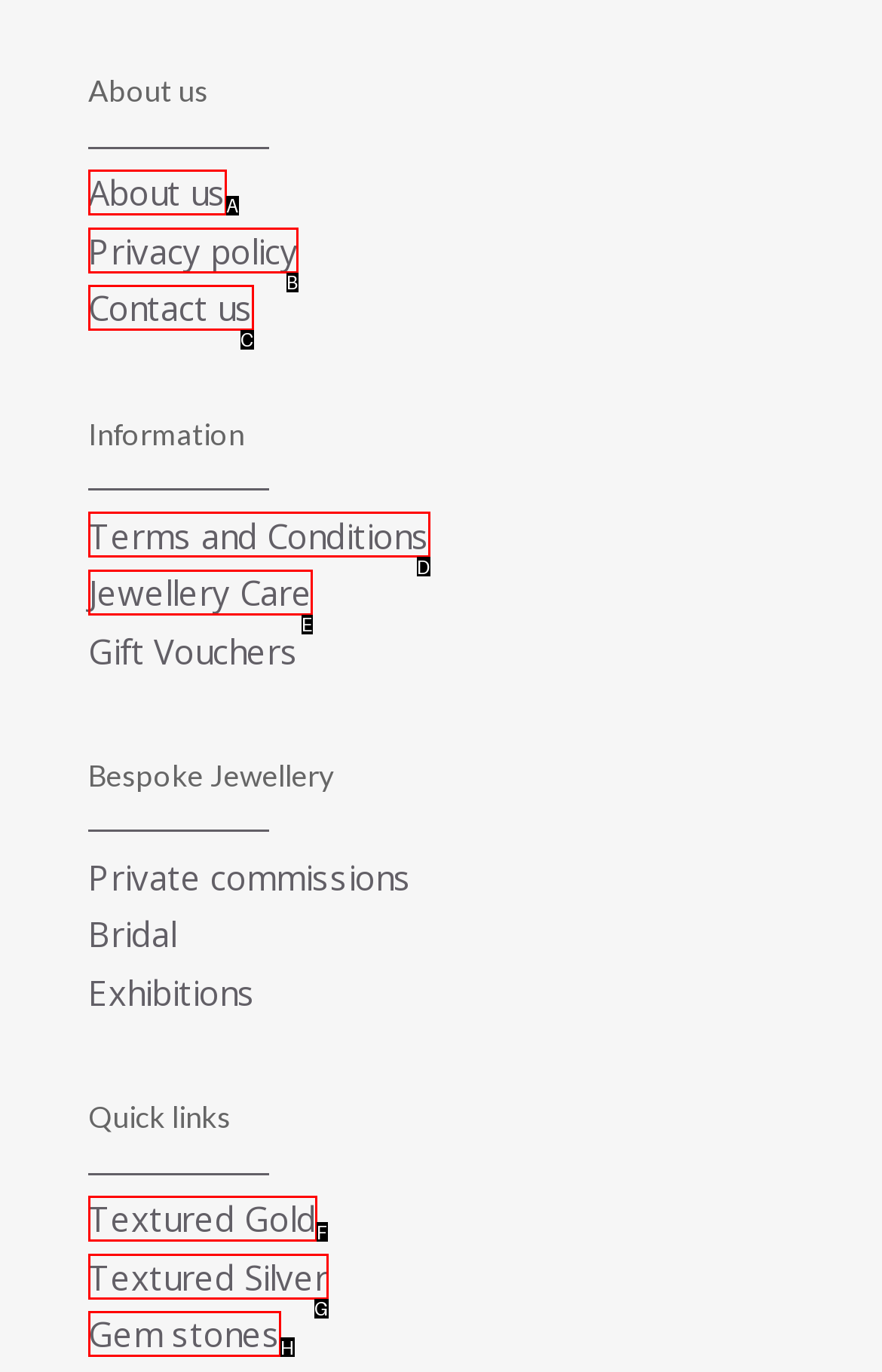Determine the right option to click to perform this task: View the privacy statement
Answer with the correct letter from the given choices directly.

None